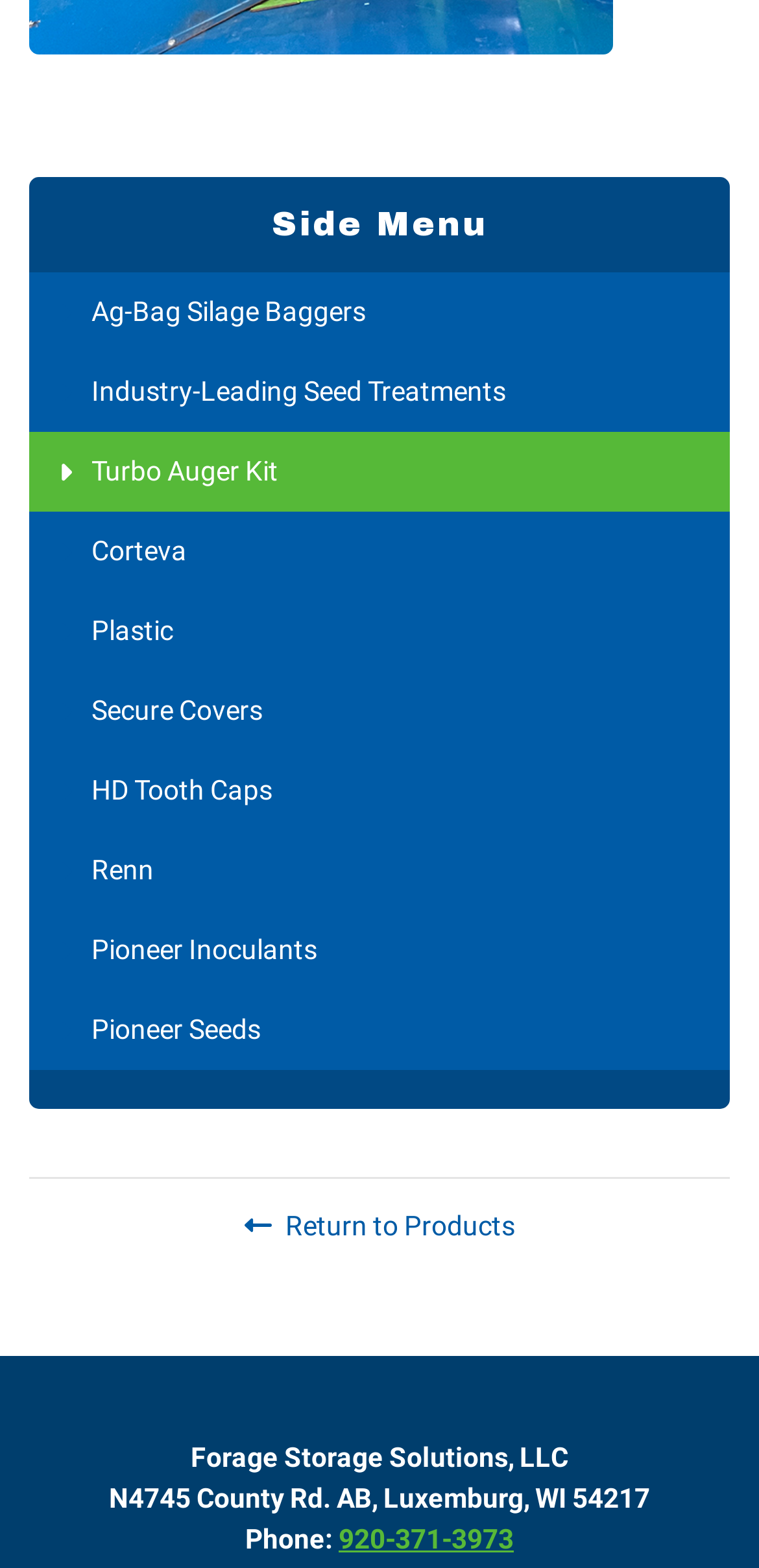Please identify the coordinates of the bounding box that should be clicked to fulfill this instruction: "Go to the 'Travel Guides' page".

None